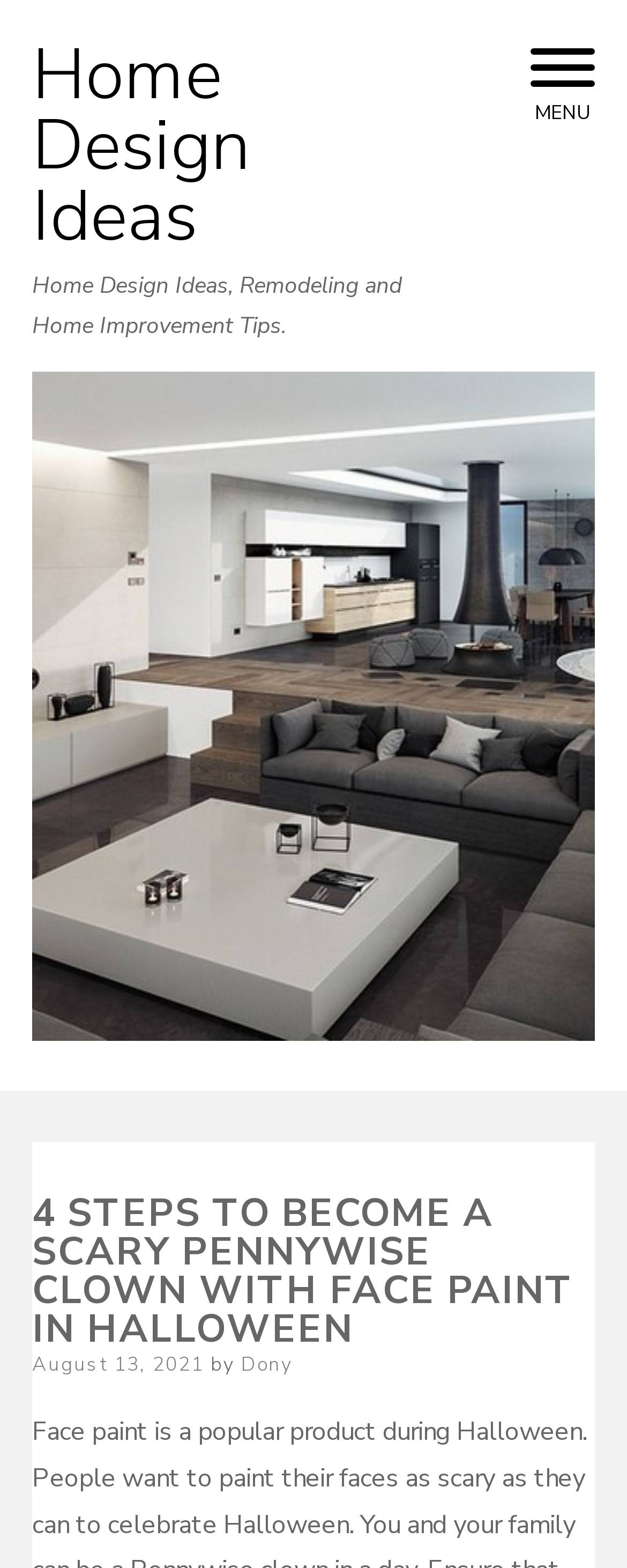Answer succinctly with a single word or phrase:
What is the name of the website?

Home Design Ideas